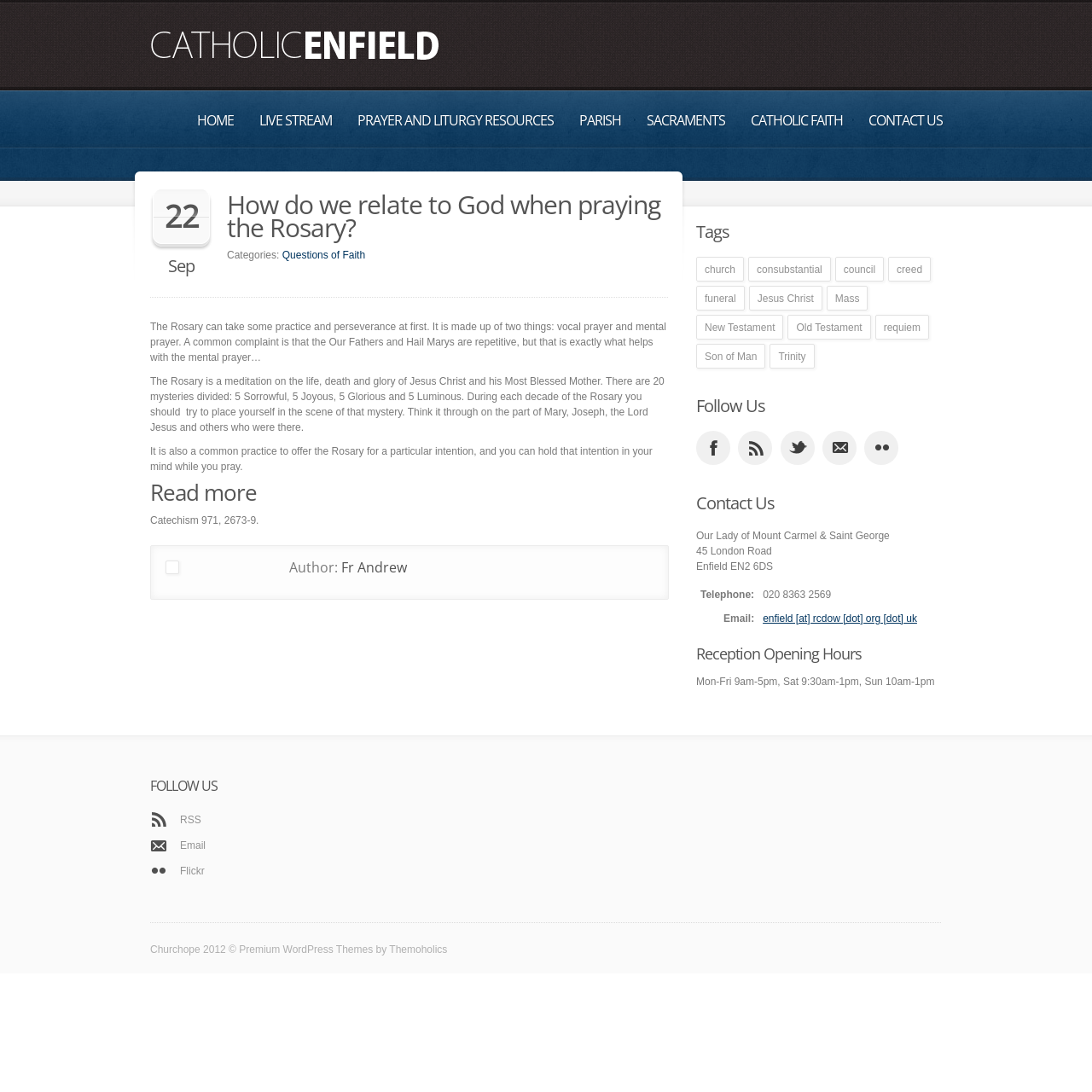Find the bounding box coordinates for the area you need to click to carry out the instruction: "Read more about 'How do we relate to God when praying the Rosary?'". The coordinates should be four float numbers between 0 and 1, indicated as [left, top, right, bottom].

[0.138, 0.442, 0.612, 0.46]